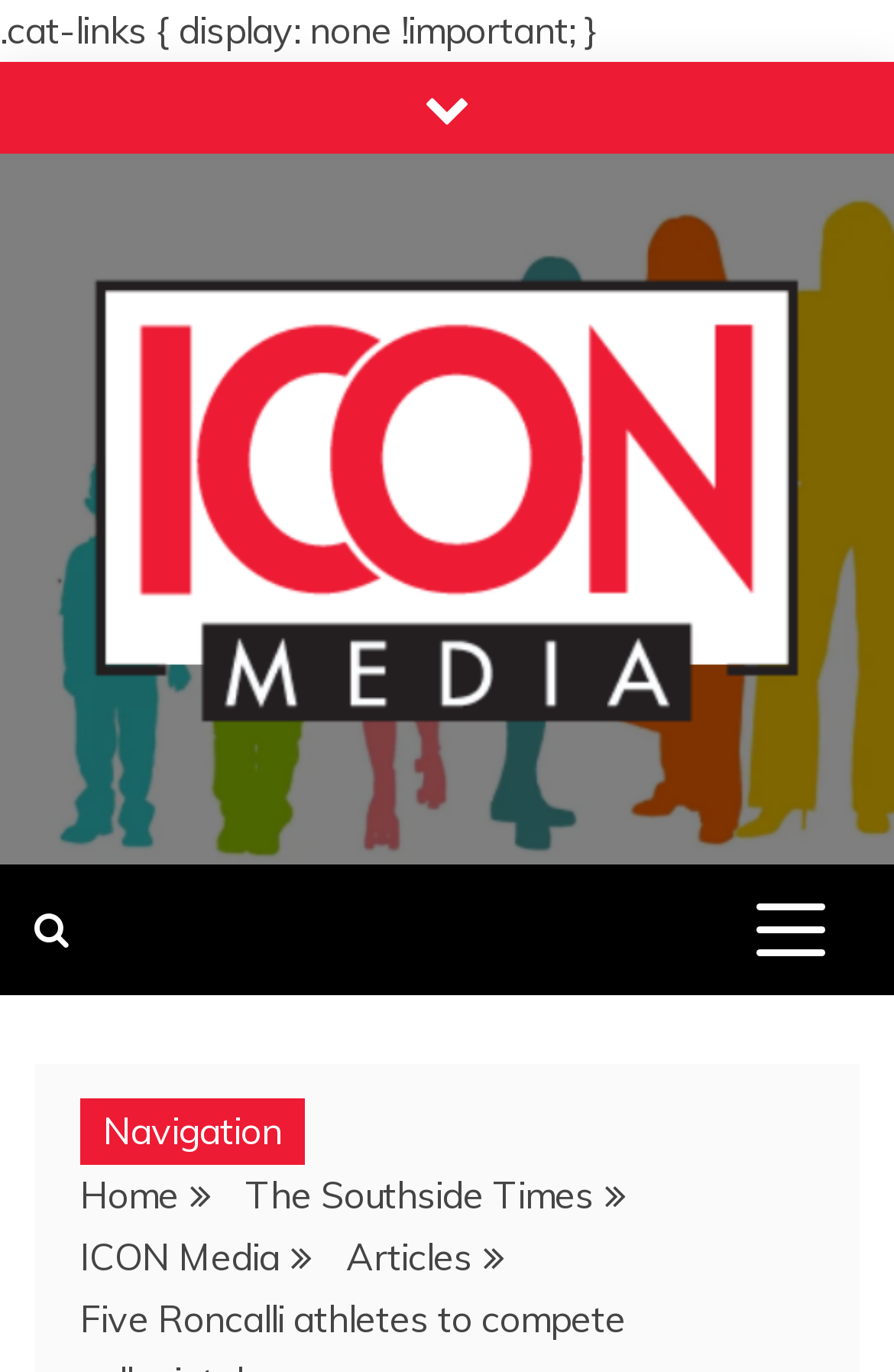Provide a short answer to the following question with just one word or phrase: What is the purpose of the button with the navigation icon?

To expand navigation menu